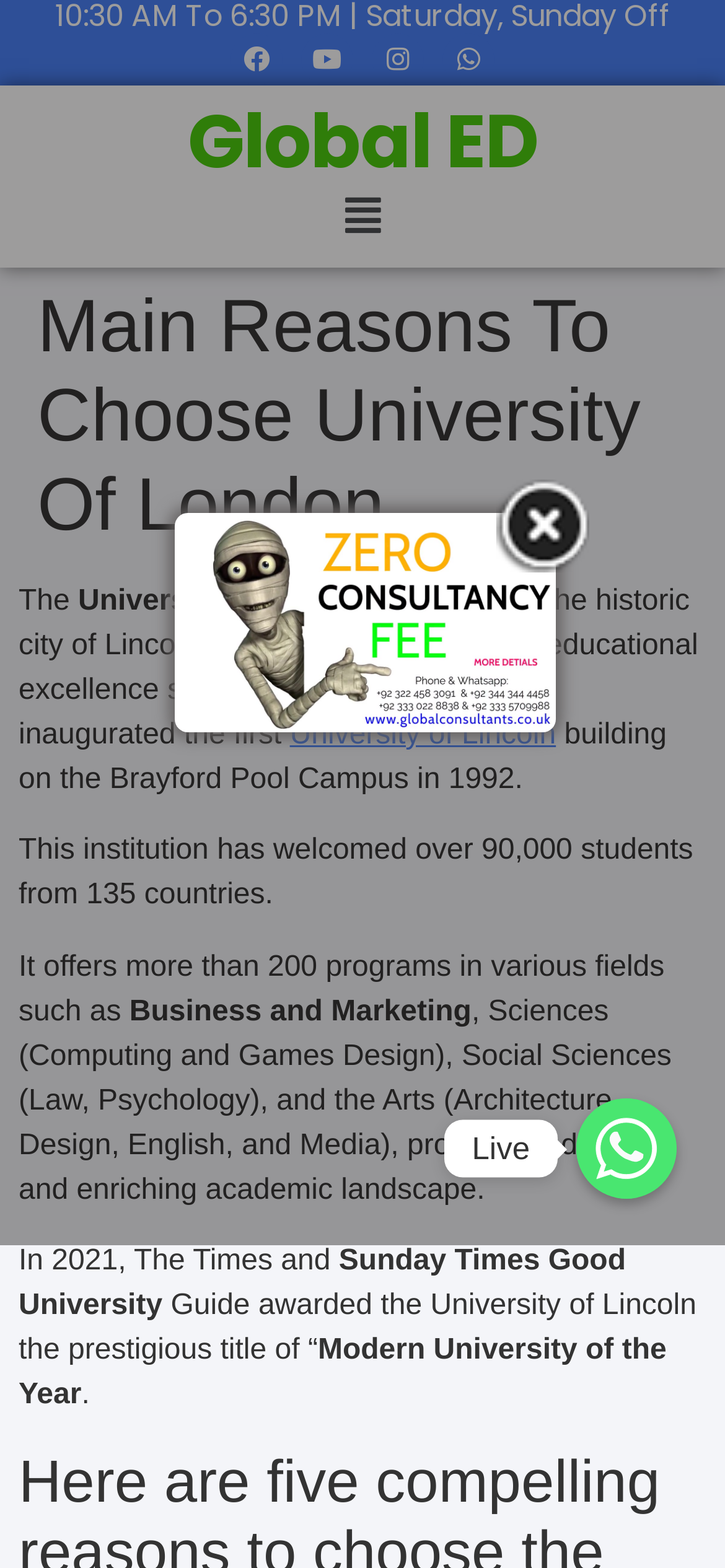Describe in detail what you see on the webpage.

The webpage appears to be about the University of Lincoln, with a focus on its history, academic programs, and achievements. At the top of the page, there are four social media links, including Facebook, Youtube, Instagram, and Whatsapp, aligned horizontally. Below these links, there is a heading that reads "Global ED" with a link to the same name.

The main content of the page is divided into sections. The first section has a heading that reads "Main Reasons To Choose University Of London" and provides a brief introduction to the University of Lincoln, stating its location in the historic city of Lincoln and its reputation for educational excellence. This section also mentions the university's inauguration by Her Majesty the Queen in 1992.

The next section lists the various academic programs offered by the university, including Business and Marketing, Sciences, Social Sciences, and the Arts. This section also highlights the university's diverse and enriching academic landscape.

Further down the page, there is a section that mentions the university's achievement of being awarded the title of "Modern University of the Year" by The Times and Sunday Times Good University Guide in 2021.

On the right side of the page, there is a link that reads "Live" with an accompanying image. There is also a "Close" button with an image, located above the main content section.

Overall, the webpage provides an overview of the University of Lincoln, its history, academic programs, and achievements, with a focus on its excellence and diversity.